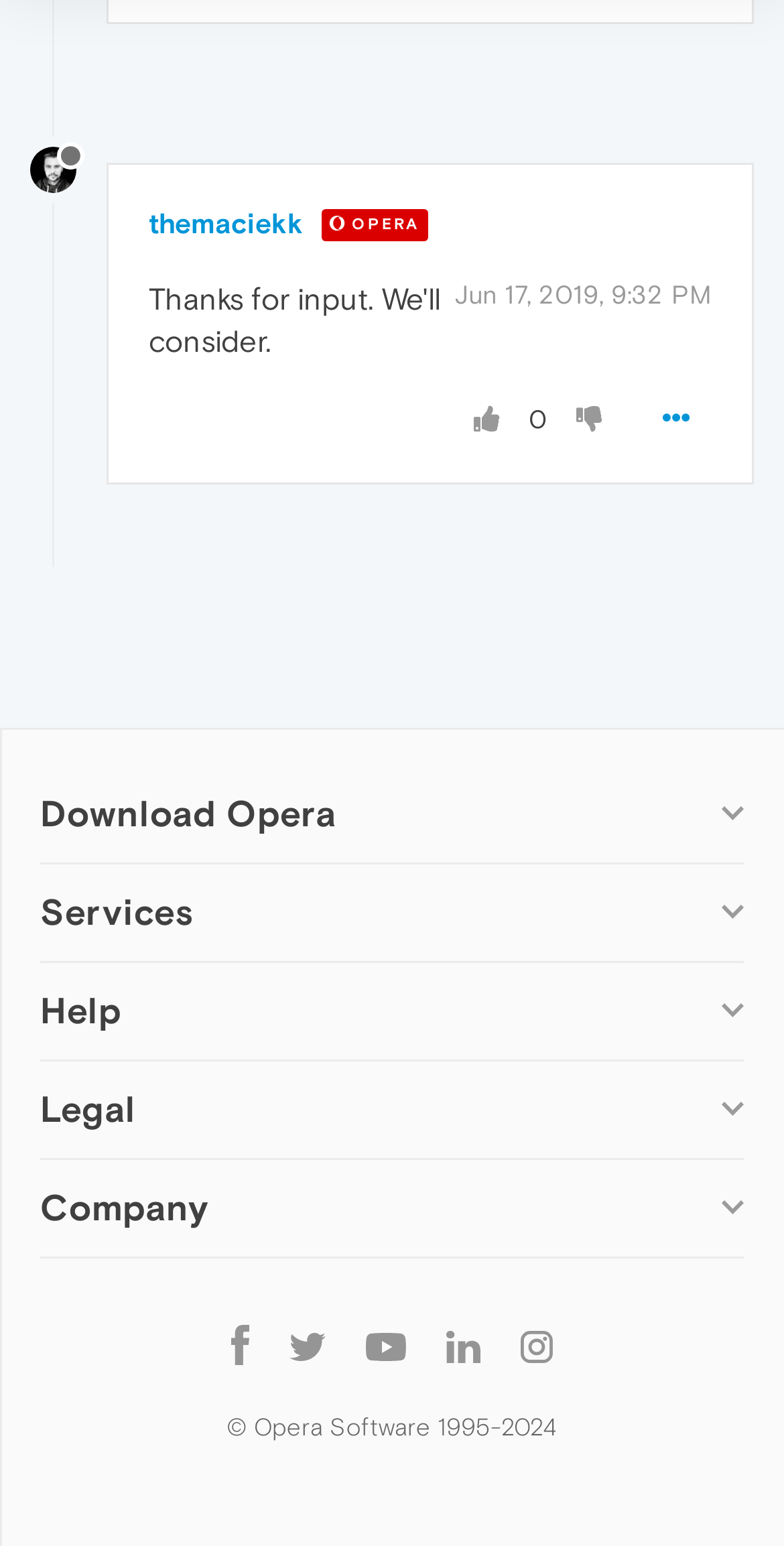How many types of Opera browsers are available?
Offer a detailed and full explanation in response to the question.

I counted the number of links under the 'Computer browsers' and 'Mobile browsers' headings, which are 'Opera for Windows', 'Opera for Mac', 'Opera for Linux', 'Opera beta version', 'Opera USB', 'Opera for Android', and 'Opera Mini', 'Opera Touch', 'Opera for basic phones'. There are 7 types of Opera browsers available.